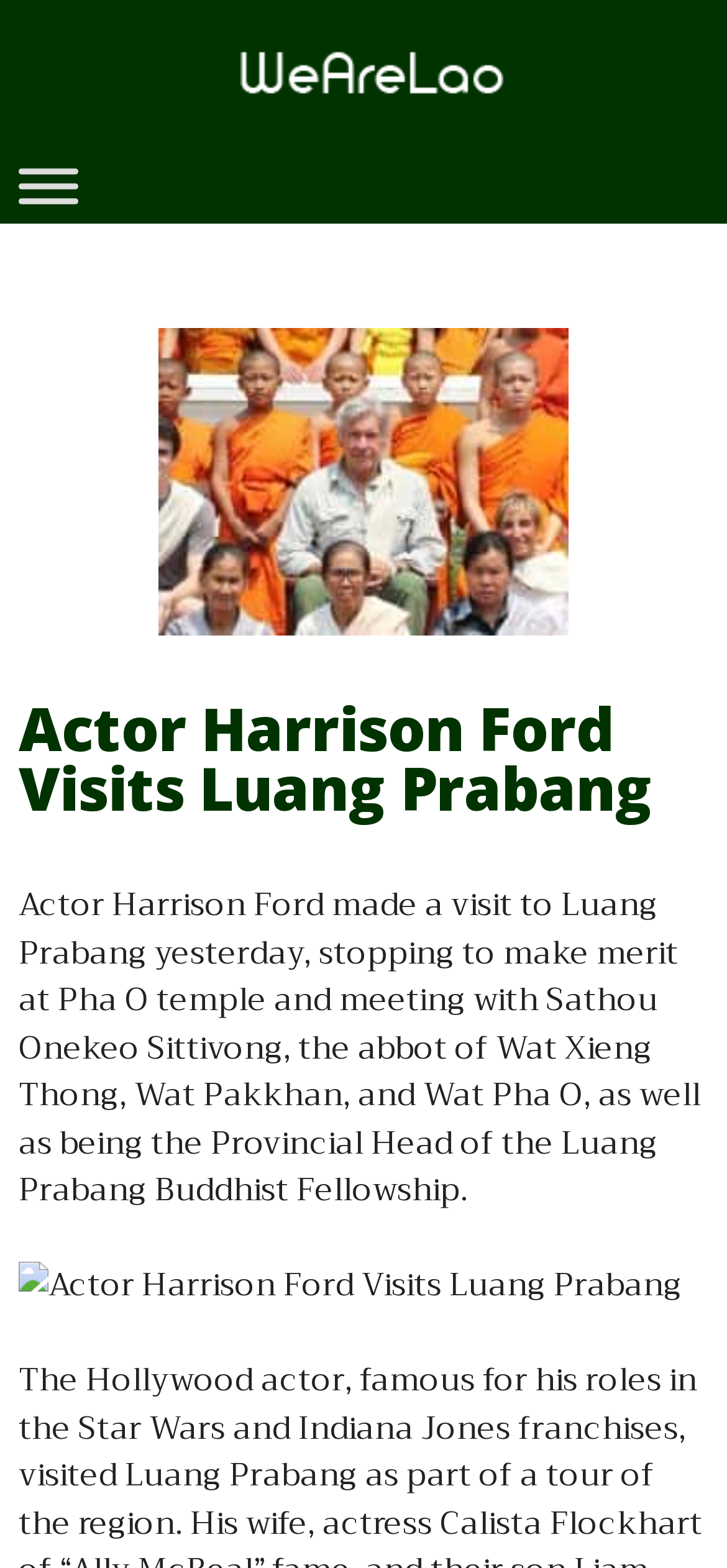How many temples did Harrison Ford visit?
Please provide a detailed answer to the question.

According to the webpage, Harrison Ford 'stopping to make merit at Pha O temple and meeting with Sathou Onekeo Sittivong, the abbot of Wat Xieng Thong, Wat Pakkhan, and Wat Pha O', which implies that he visited three temples.